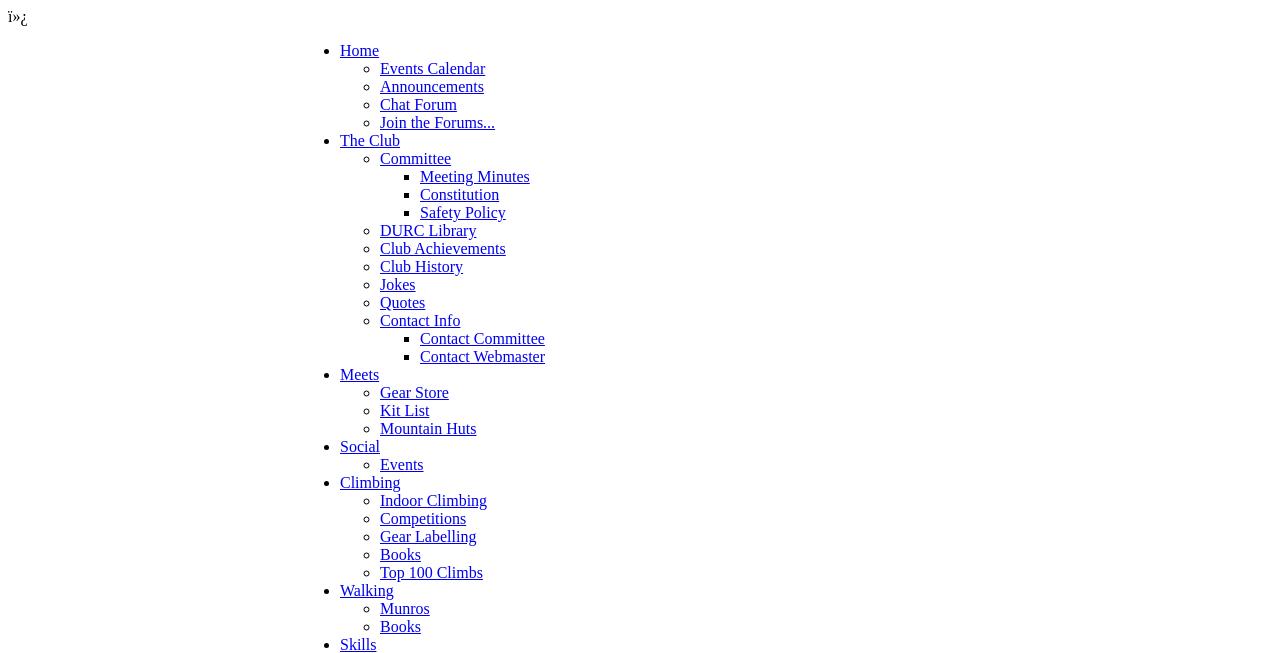Locate the bounding box coordinates of the clickable region necessary to complete the following instruction: "View Events Calendar". Provide the coordinates in the format of four float numbers between 0 and 1, i.e., [left, top, right, bottom].

[0.297, 0.092, 0.379, 0.118]